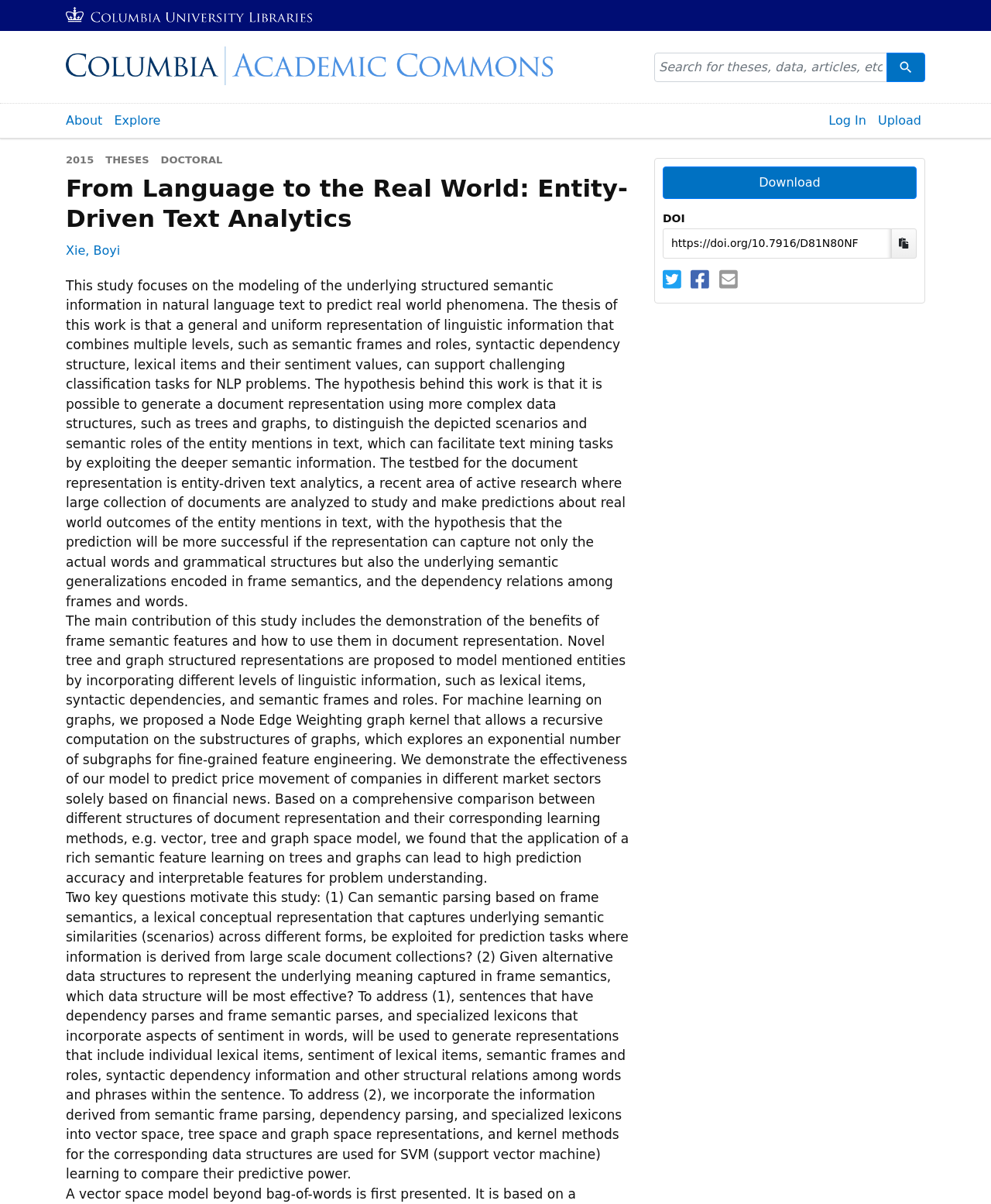Use the details in the image to answer the question thoroughly: 
What is the DOI of this thesis?

I found the answer by looking at the textbox 'DOI' which contains the DOI link.